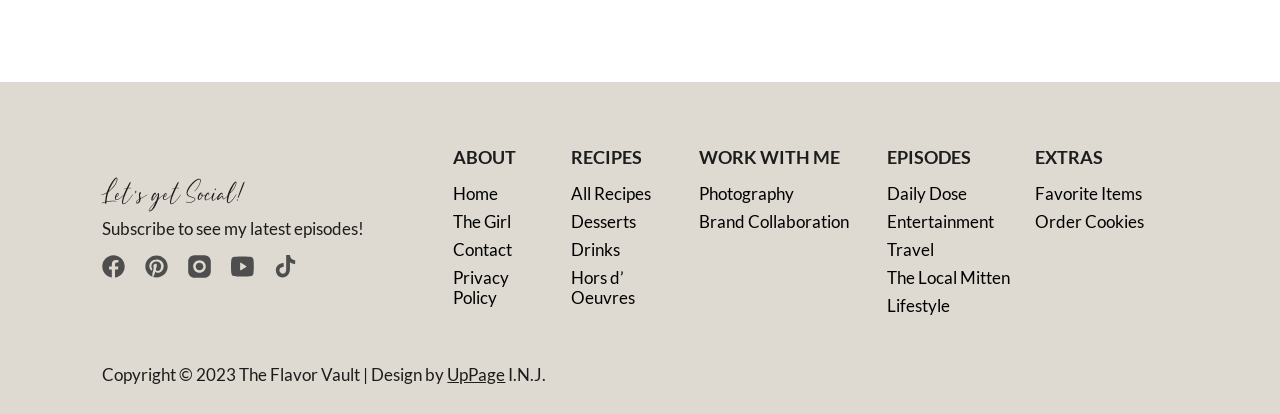Please find and report the bounding box coordinates of the element to click in order to perform the following action: "Go to the ABOUT page". The coordinates should be expressed as four float numbers between 0 and 1, in the format [left, top, right, bottom].

[0.354, 0.354, 0.442, 0.406]